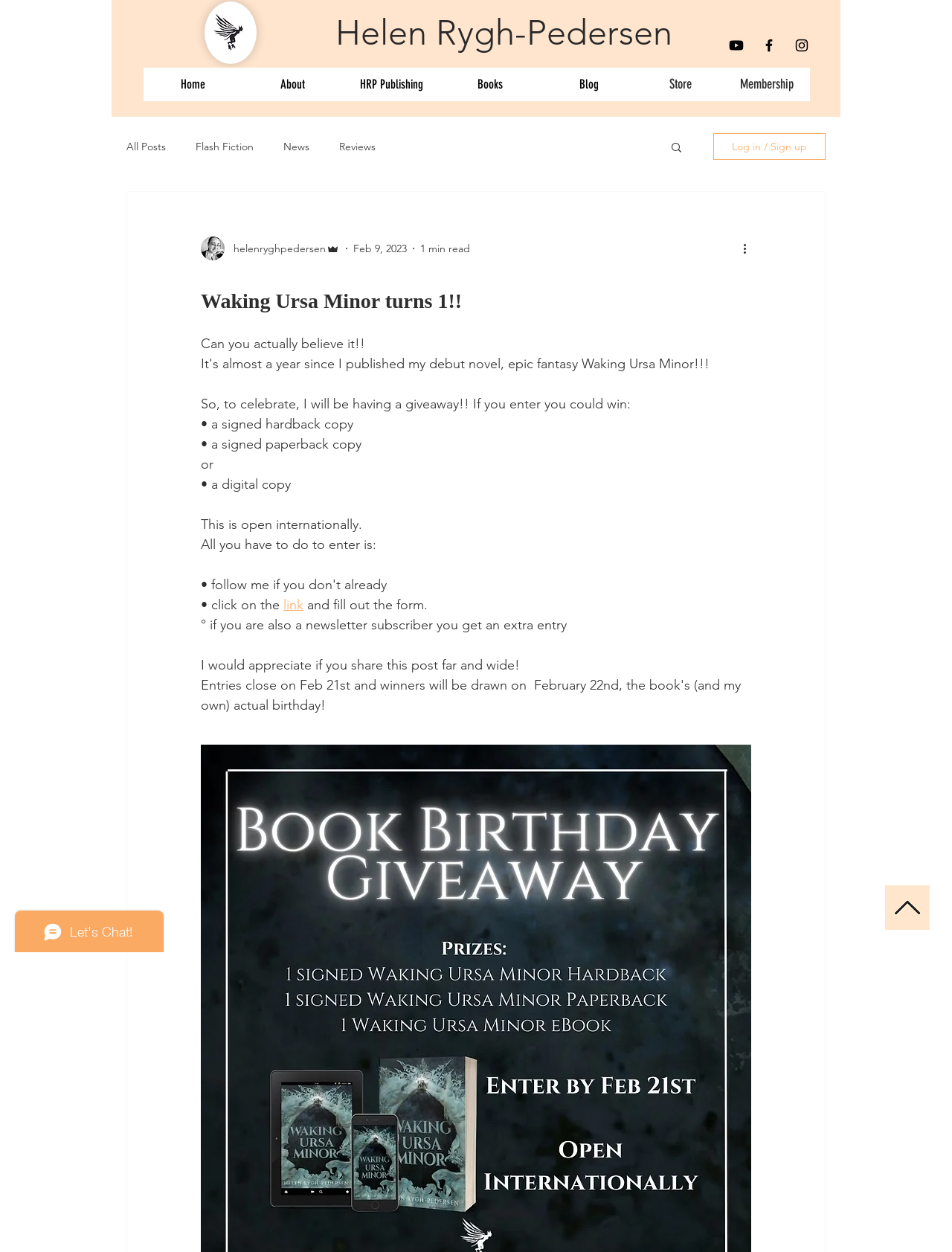Utilize the details in the image to give a detailed response to the question: How many social media links are there?

There are three social media links located in the 'Social Bar' section, which are Youtube, Facebook, and Instagram.